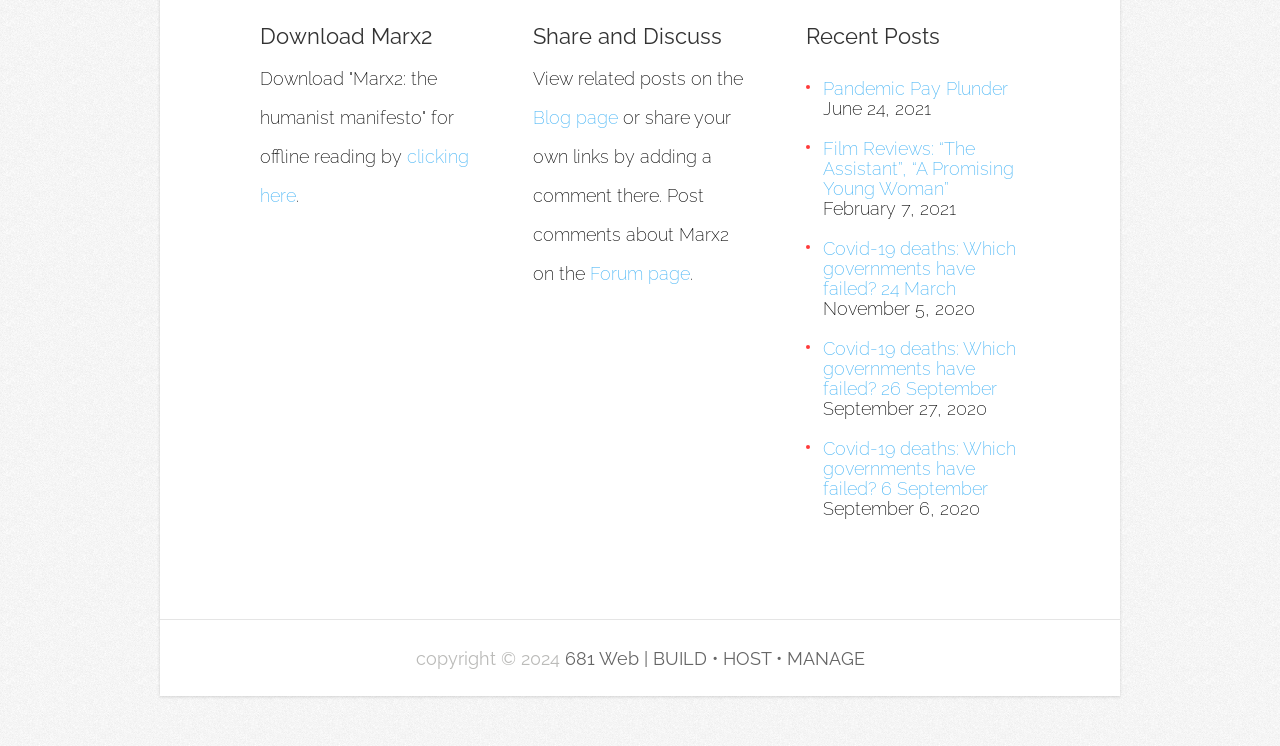Please specify the bounding box coordinates of the clickable region to carry out the following instruction: "Read the post 'Pandemic Pay Plunder'". The coordinates should be four float numbers between 0 and 1, in the format [left, top, right, bottom].

[0.643, 0.105, 0.788, 0.133]